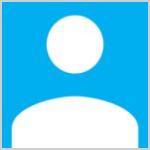What is the purpose of the image?
Please use the image to provide an in-depth answer to the question.

The caption explains that the image serves as a placeholder or avatar, commonly used in digital contexts where a specific identity is not present or is yet to be determined, indicating that its purpose is to represent an unknown or unspecified individual.